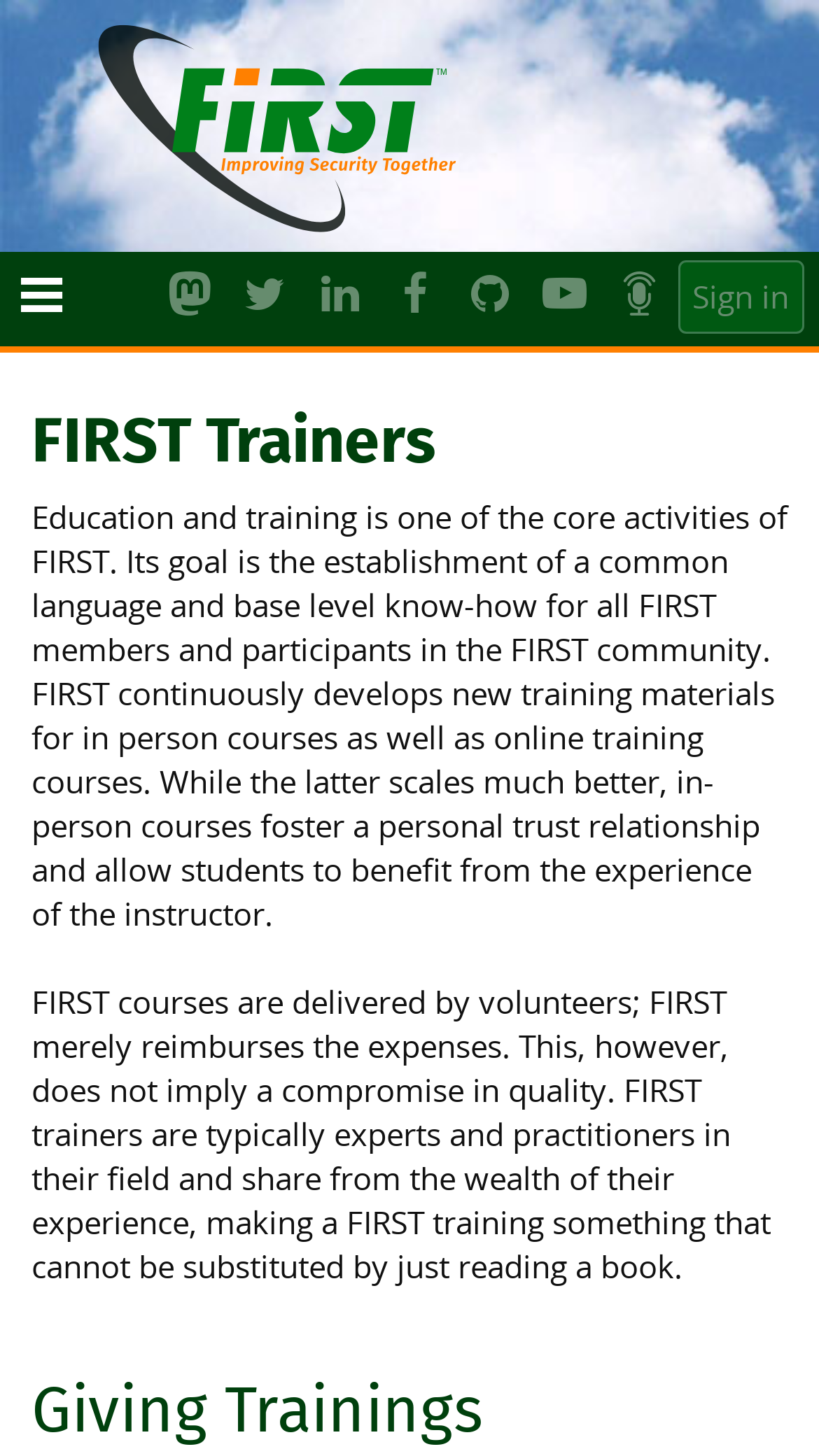Given the element description "alt="@FIRSTdotOrg@infosec.exchange"", identify the bounding box of the corresponding UI element.

[0.192, 0.181, 0.273, 0.226]